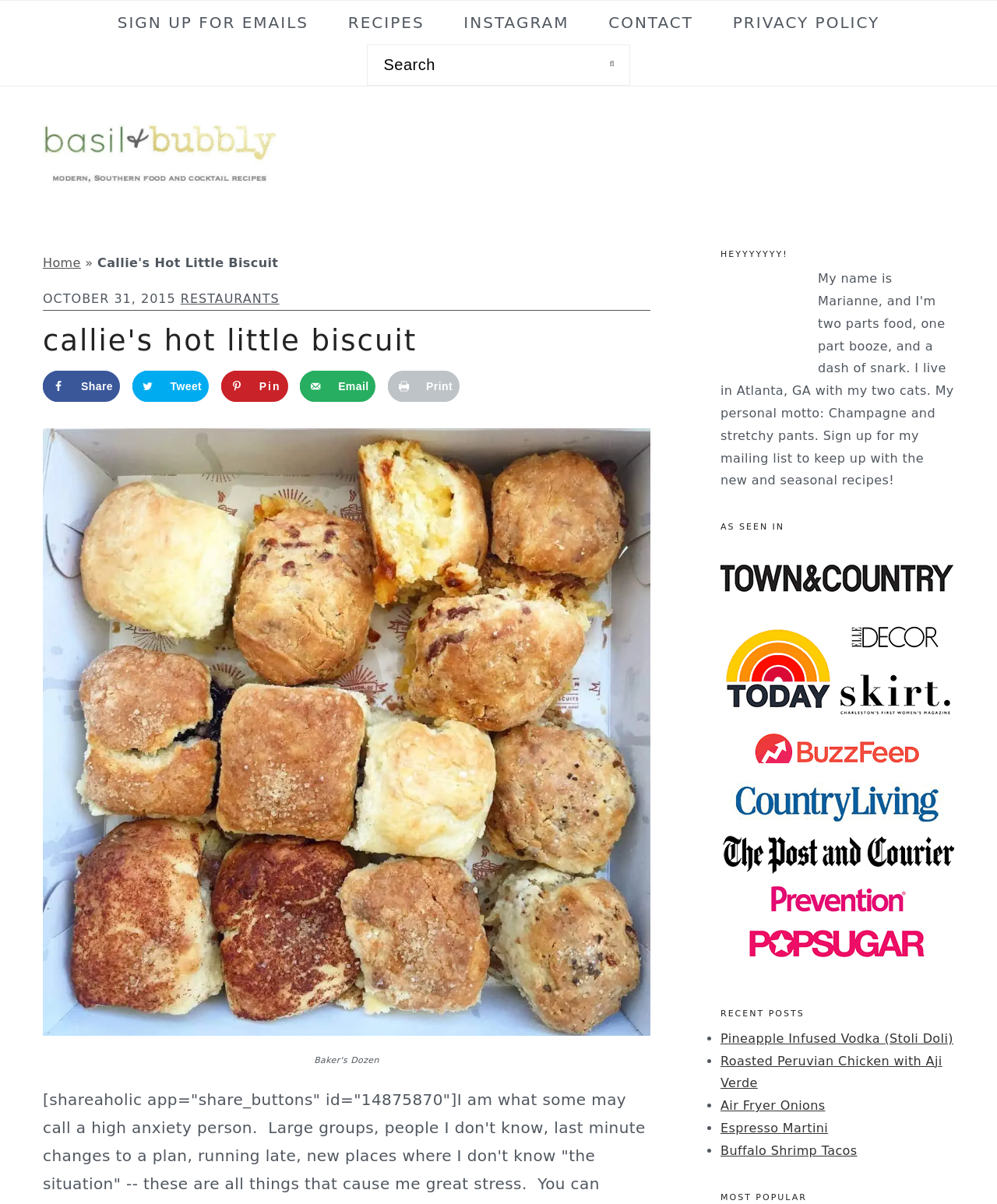Kindly determine the bounding box coordinates of the area that needs to be clicked to fulfill this instruction: "Click the 'A Bird’s Eye View at VCF SoCal' post".

None